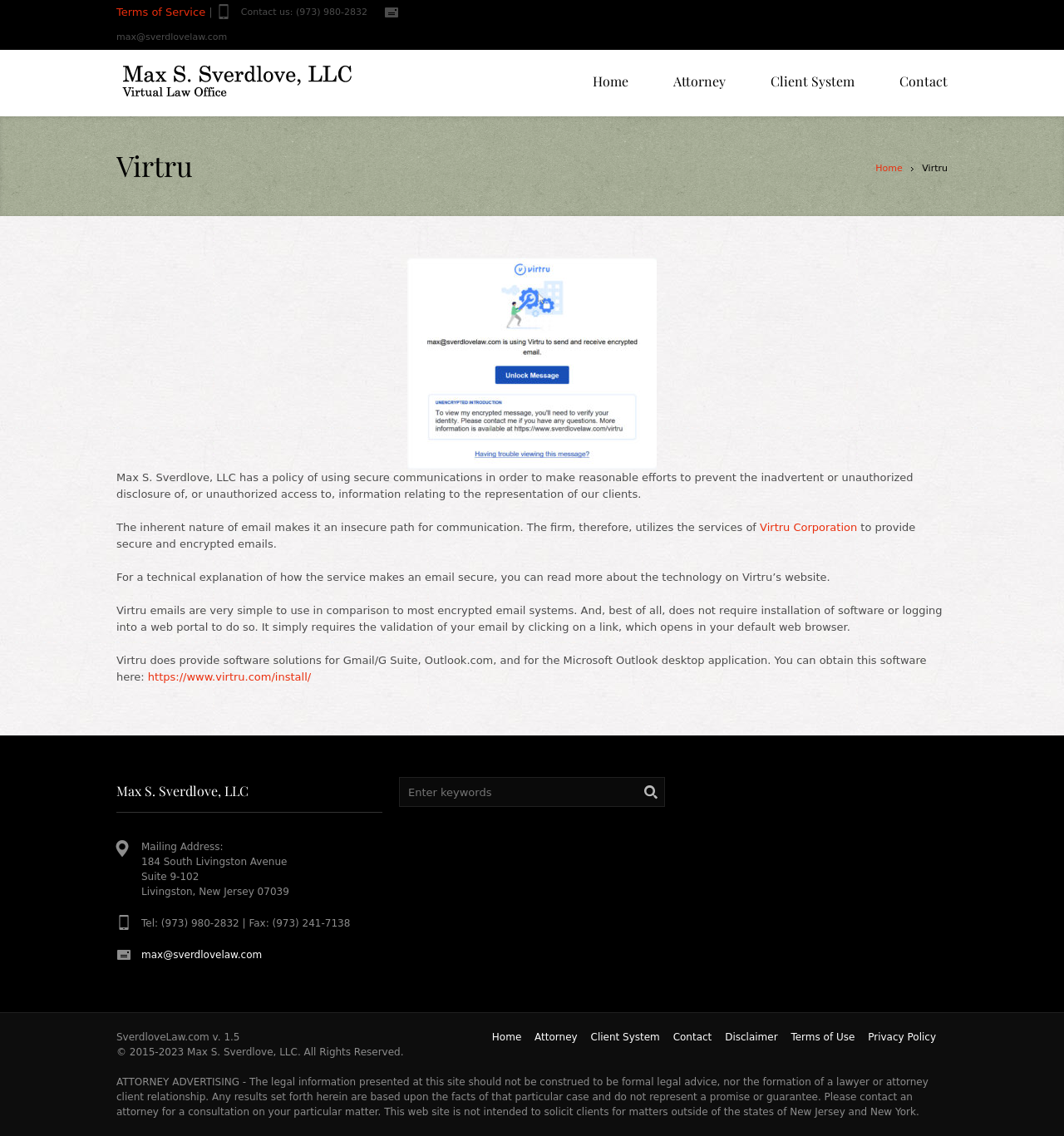Specify the bounding box coordinates of the area that needs to be clicked to achieve the following instruction: "Send an email to max@sverdlovelaw.com".

[0.109, 0.028, 0.213, 0.037]